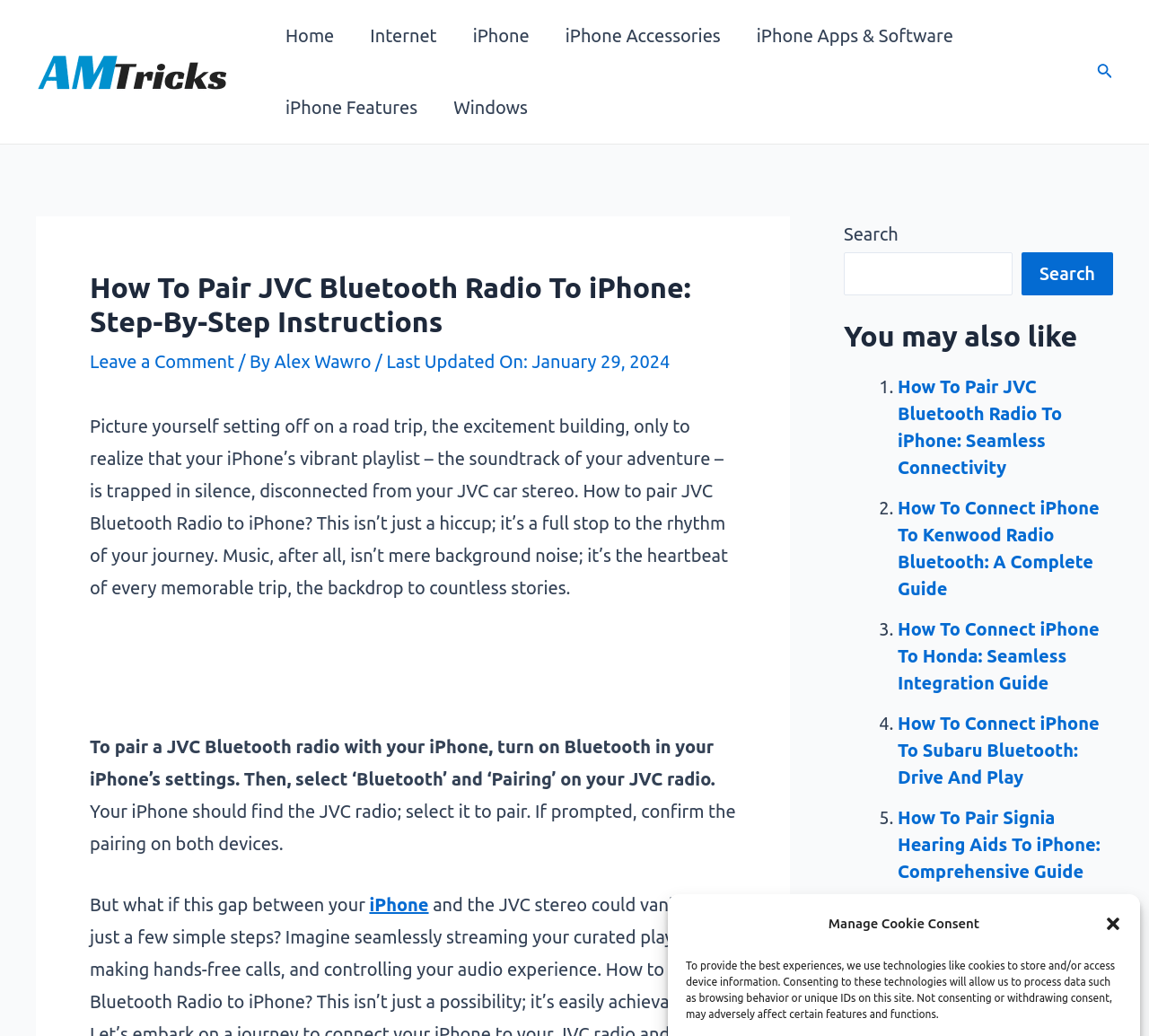Pinpoint the bounding box coordinates of the clickable area necessary to execute the following instruction: "Click the close dialog button". The coordinates should be given as four float numbers between 0 and 1, namely [left, top, right, bottom].

[0.961, 0.883, 0.977, 0.9]